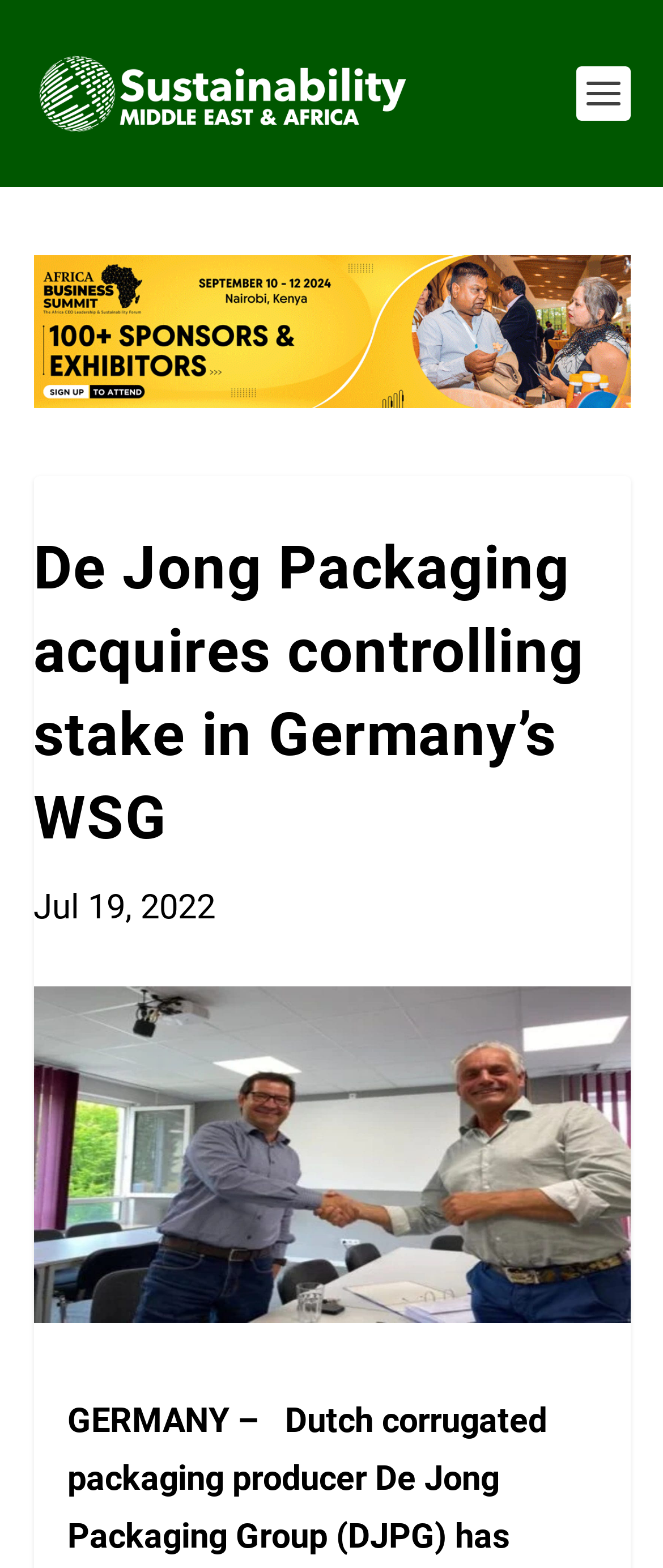How many images are on the webpage? Analyze the screenshot and reply with just one word or a short phrase.

3